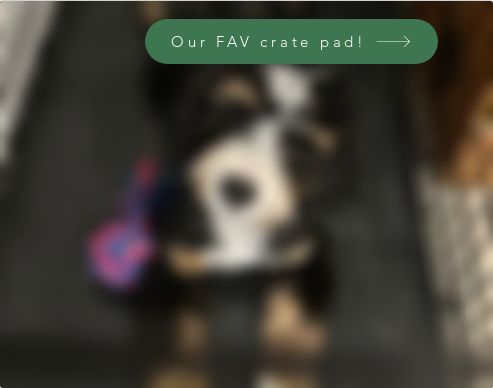Convey a detailed narrative of what is depicted in the image.

The image features a playful puppy resting on a cozy crate pad, showcasing its adorable markings and relaxed demeanor. The top of the image is highlighted with a text overlay that reads "Our FAV crate pad!" This text suggests that the crate pad is a favorite among pet owners, likely due to its comfort and support for puppies. The background hints at a safe and nurturing environment, perfect for a young dog. The vibrant colors of the puppy's collar add a touch of charm to this heartwarming scene, inviting viewers to consider the comfort and care provided by such products for their furry companions.